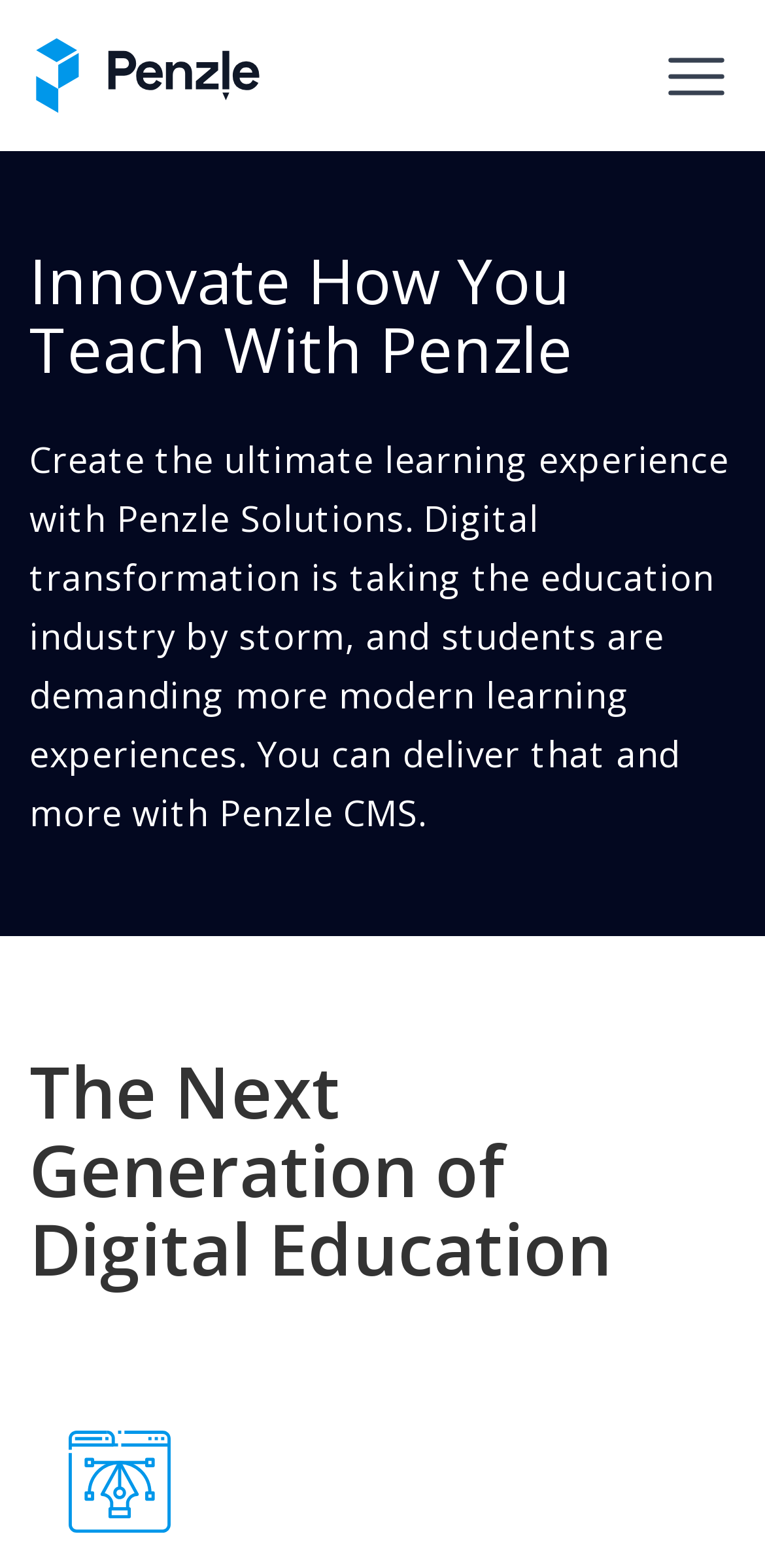Analyze the image and deliver a detailed answer to the question: What is the theme of the image at the bottom?

The image is located at the bottom of the page, and it is likely related to digital education based on the context of the webpage, which is about Penzle Solutions and digital transformation in education.